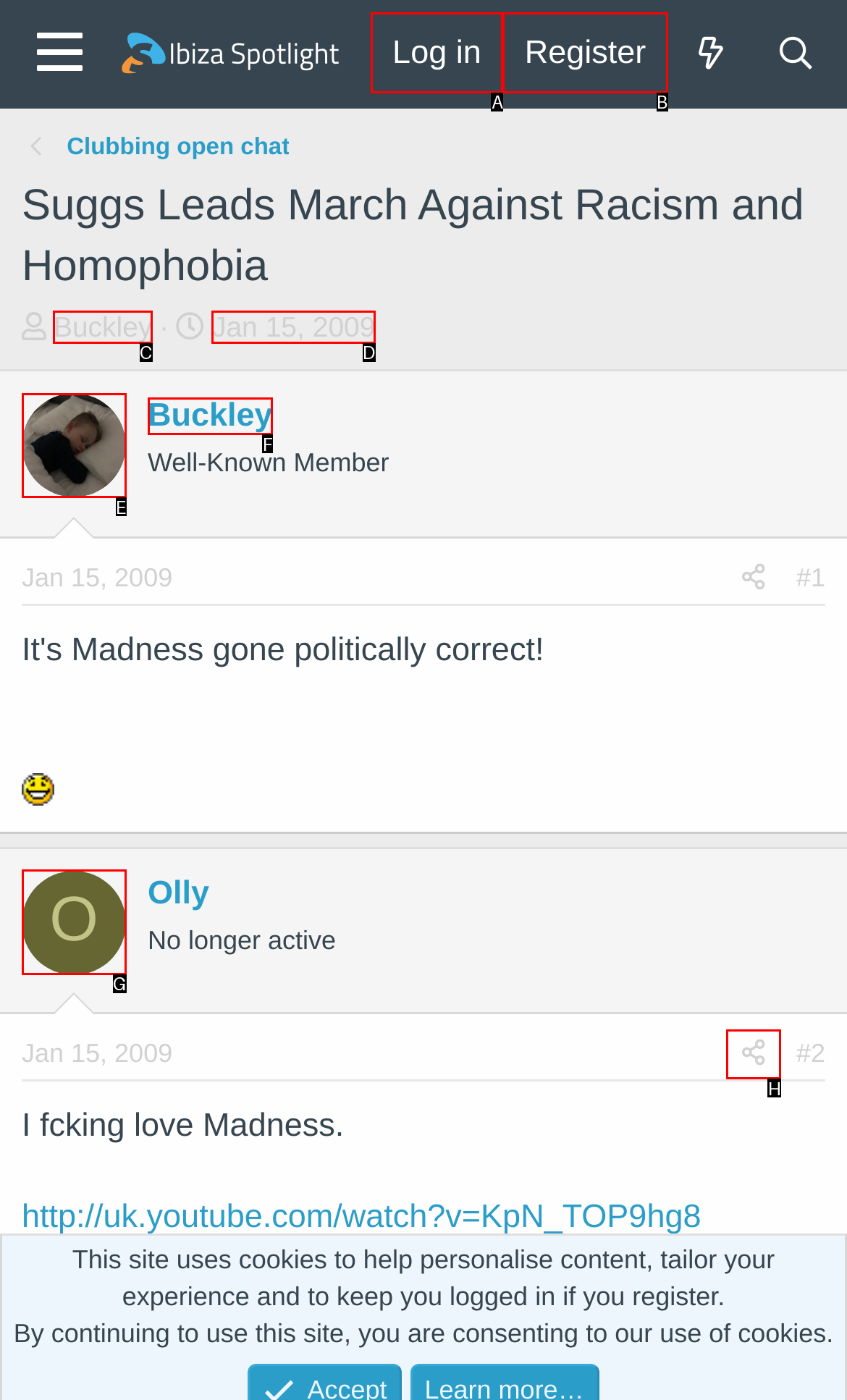Choose the HTML element that should be clicked to accomplish the task: Read the post from Olly. Answer with the letter of the chosen option.

G